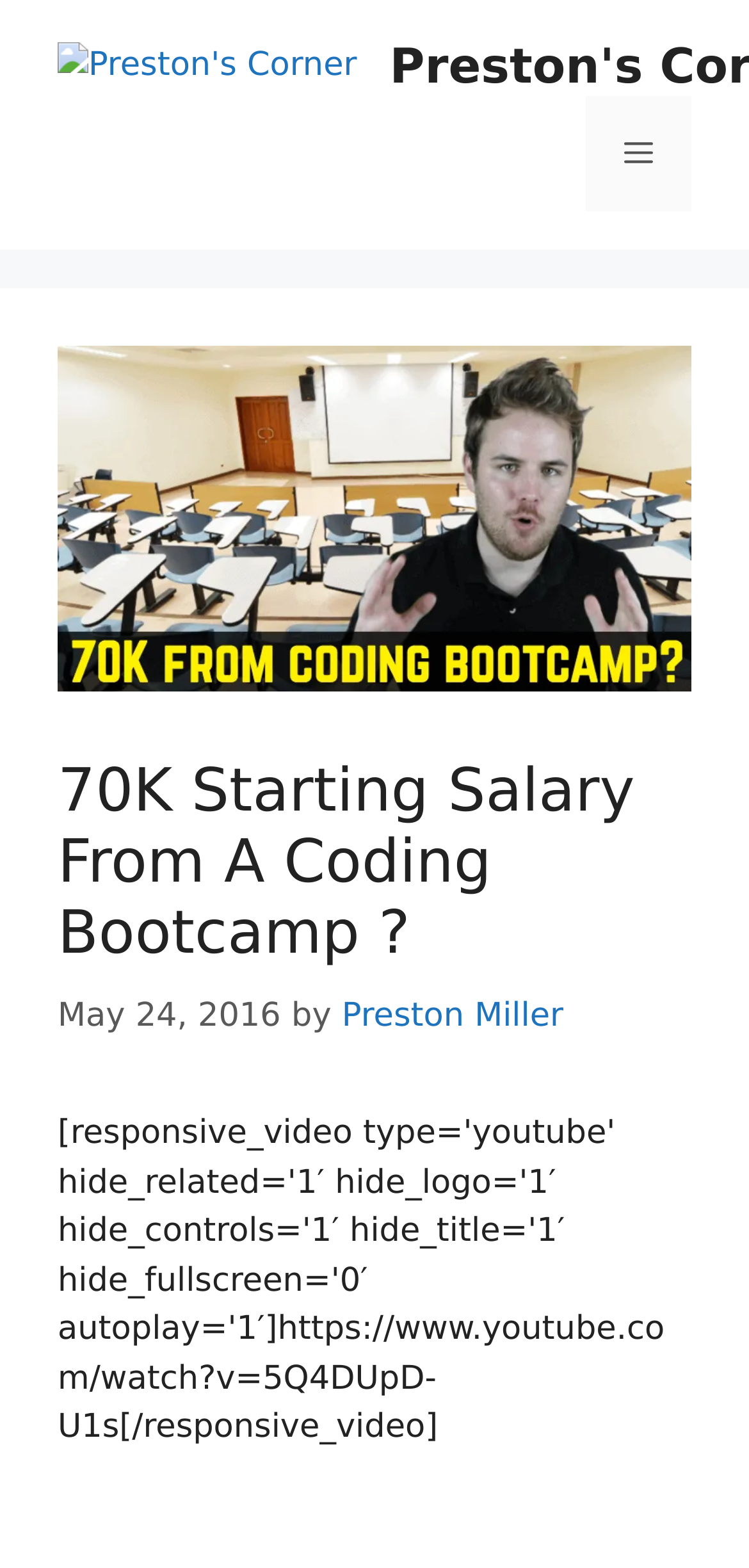From the image, can you give a detailed response to the question below:
When was the article published?

The publication date of the article can be found below the heading, where it says 'May 24, 2016'.